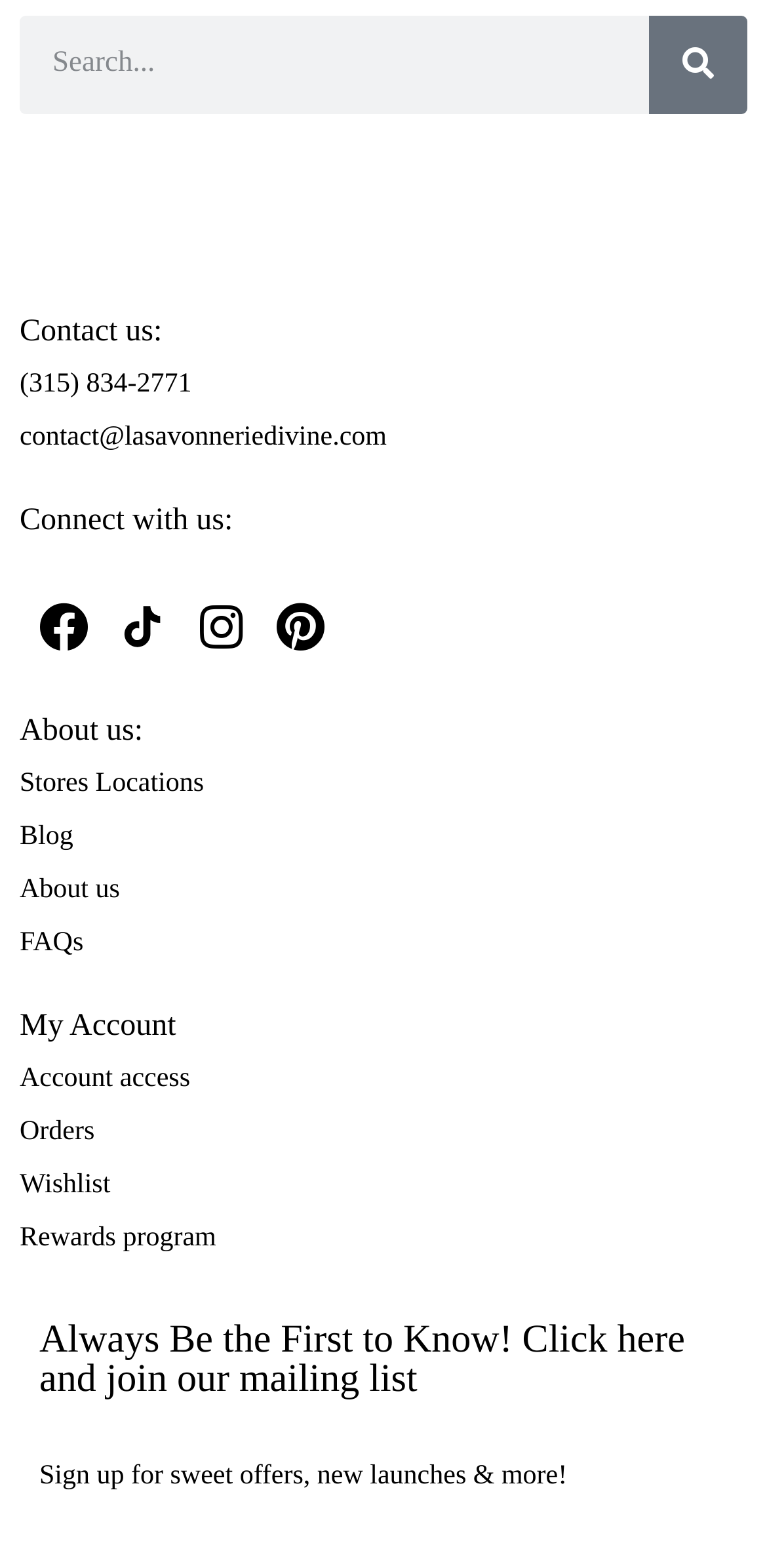Determine the bounding box coordinates of the clickable region to carry out the instruction: "Contact us through phone".

[0.026, 0.236, 0.25, 0.254]